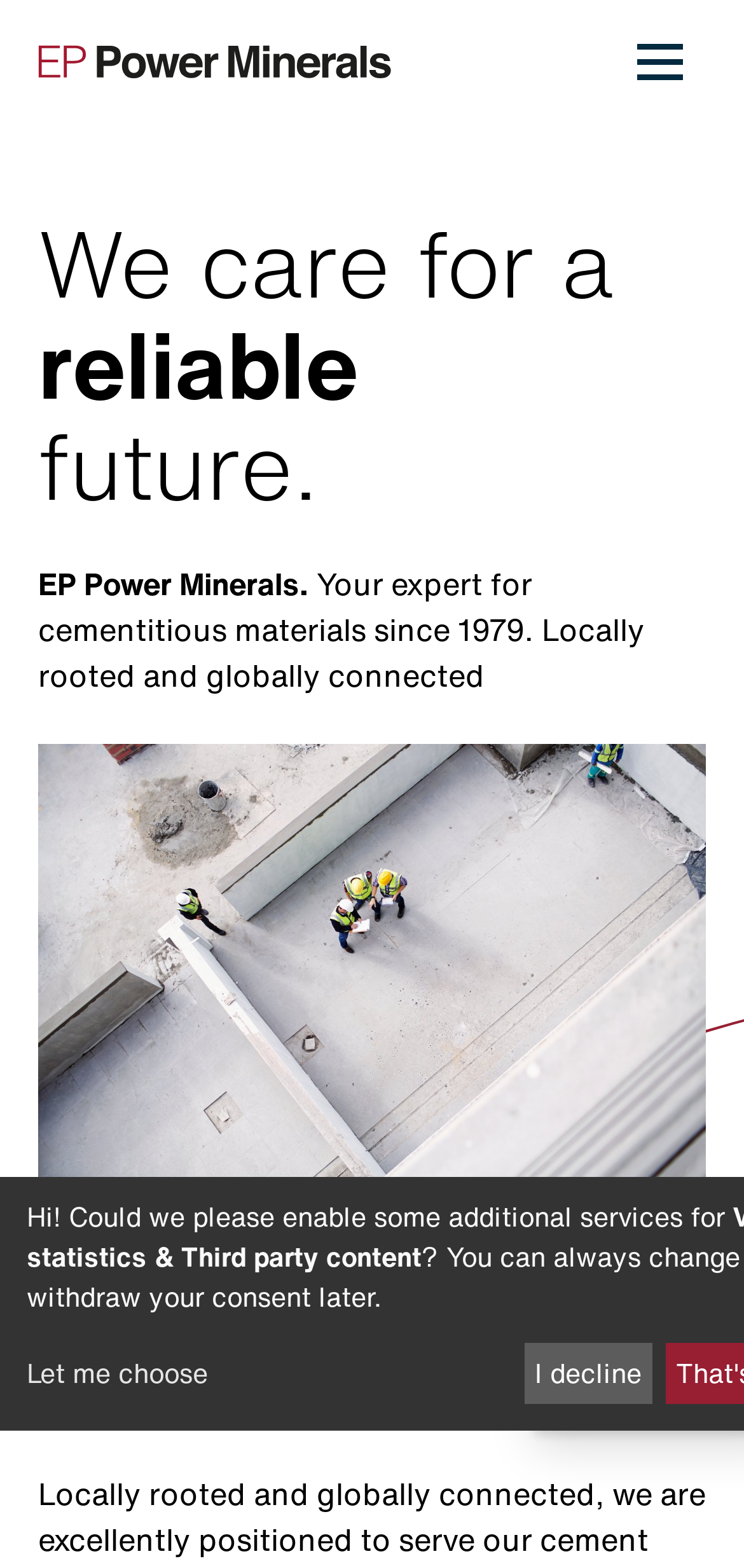Bounding box coordinates are specified in the format (top-left x, top-left y, bottom-right x, bottom-right y). All values are floating point numbers bounded between 0 and 1. Please provide the bounding box coordinate of the region this sentence describes: Downloads

[0.051, 0.071, 0.949, 0.129]